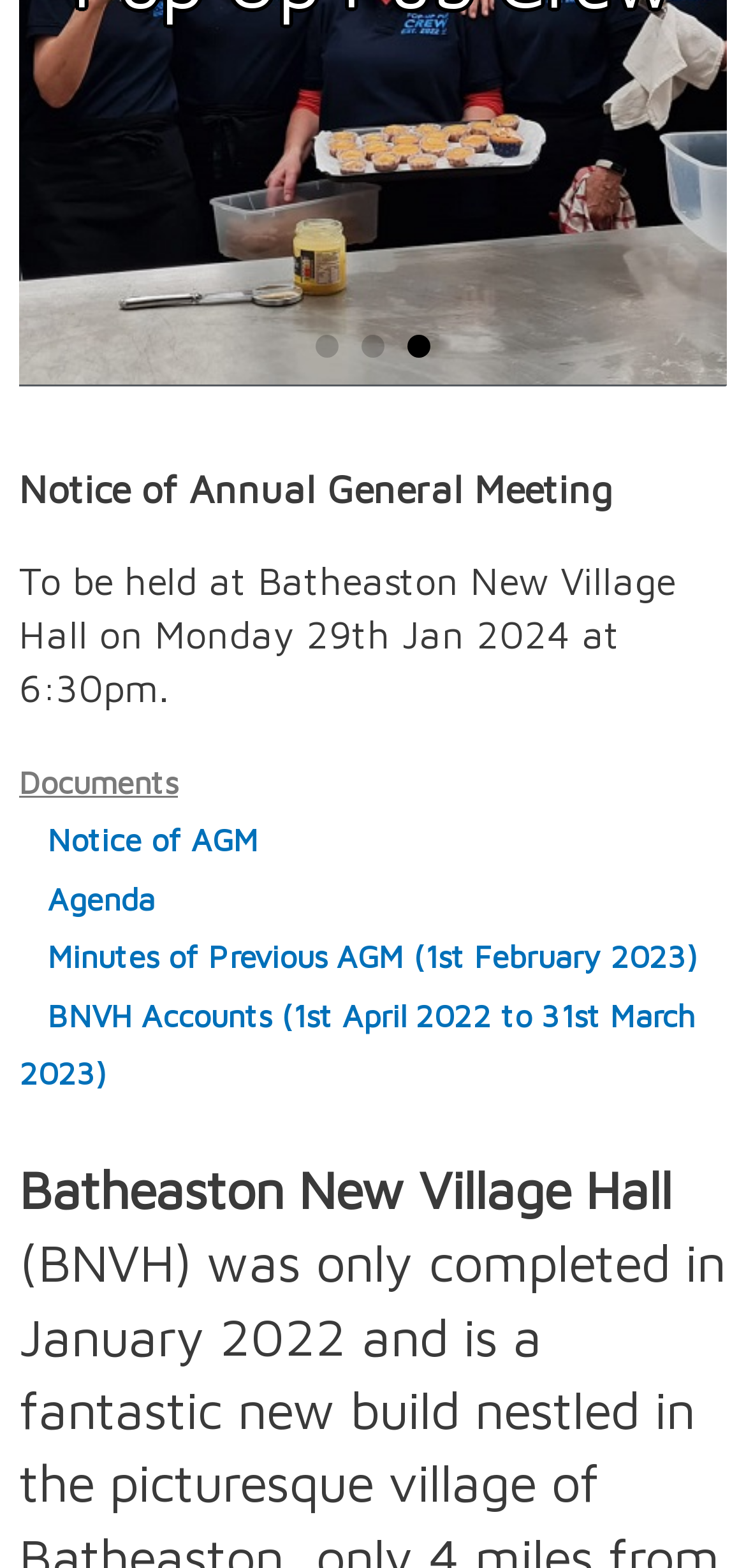Given the description of the UI element: "Accept", predict the bounding box coordinates in the form of [left, top, right, bottom], with each value being a float between 0 and 1.

None